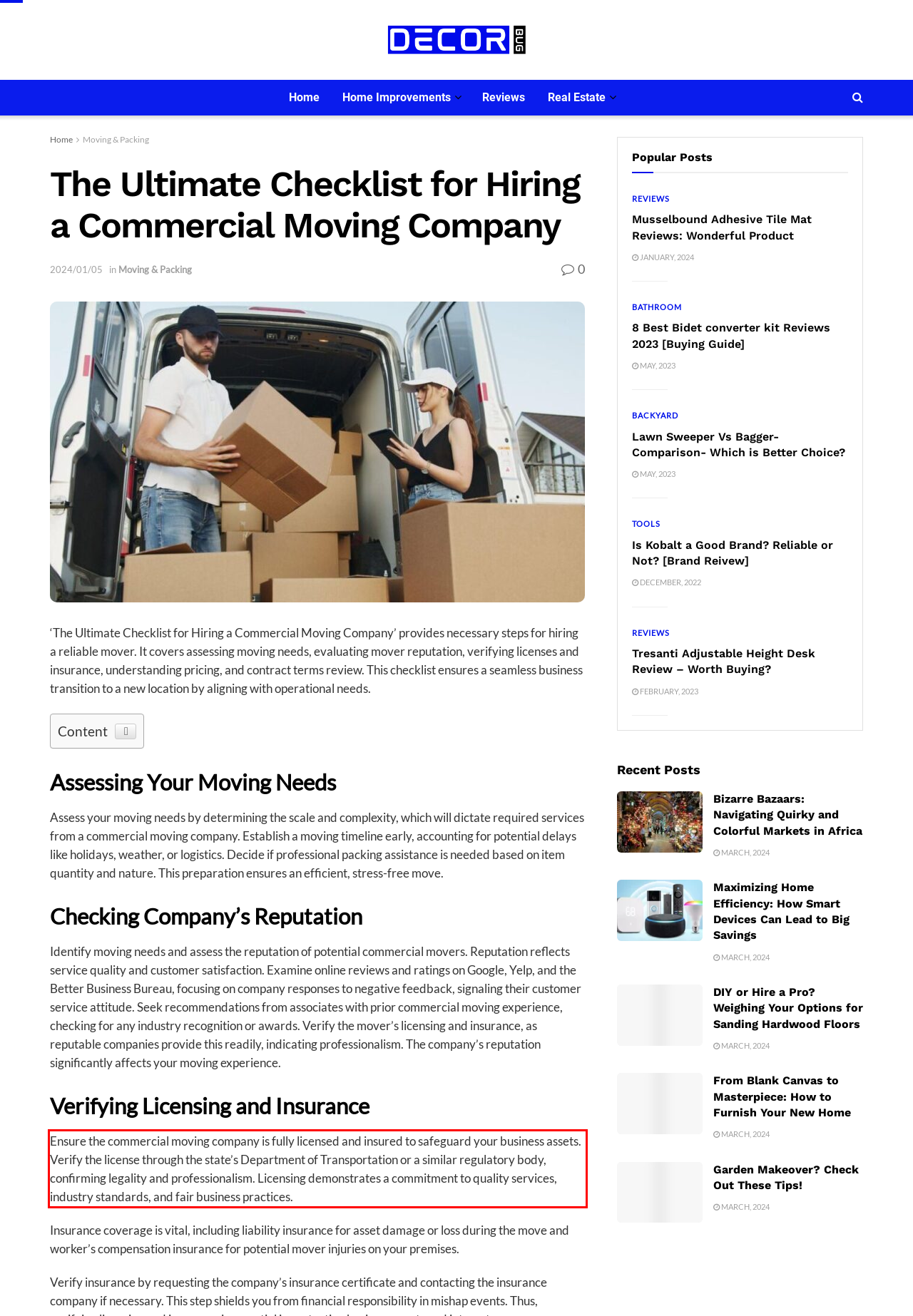Please examine the webpage screenshot and extract the text within the red bounding box using OCR.

Ensure the commercial moving company is fully licensed and insured to safeguard your business assets. Verify the license through the state’s Department of Transportation or a similar regulatory body, confirming legality and professionalism. Licensing demonstrates a commitment to quality services, industry standards, and fair business practices.